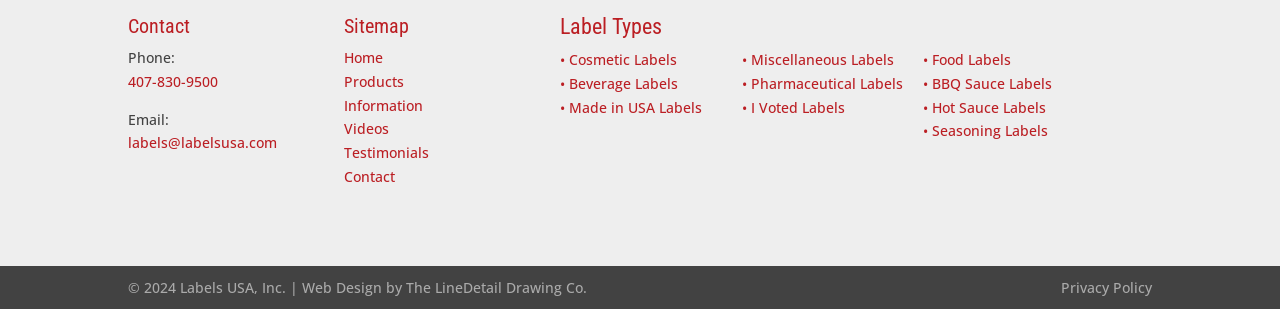How many types of labels are listed?
Look at the image and answer the question with a single word or phrase.

9